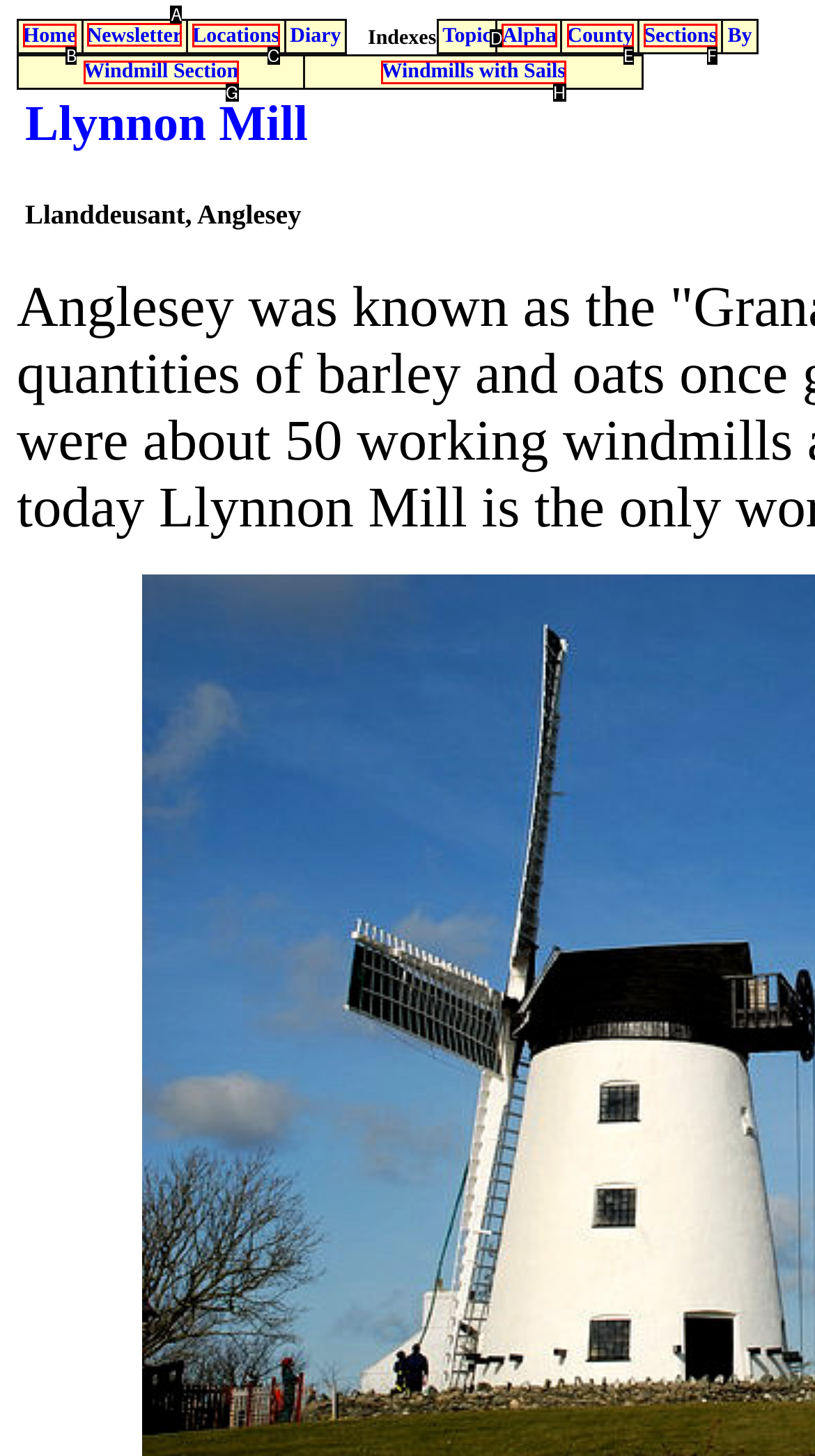Point out the letter of the HTML element you should click on to execute the task: read newsletter
Reply with the letter from the given options.

A